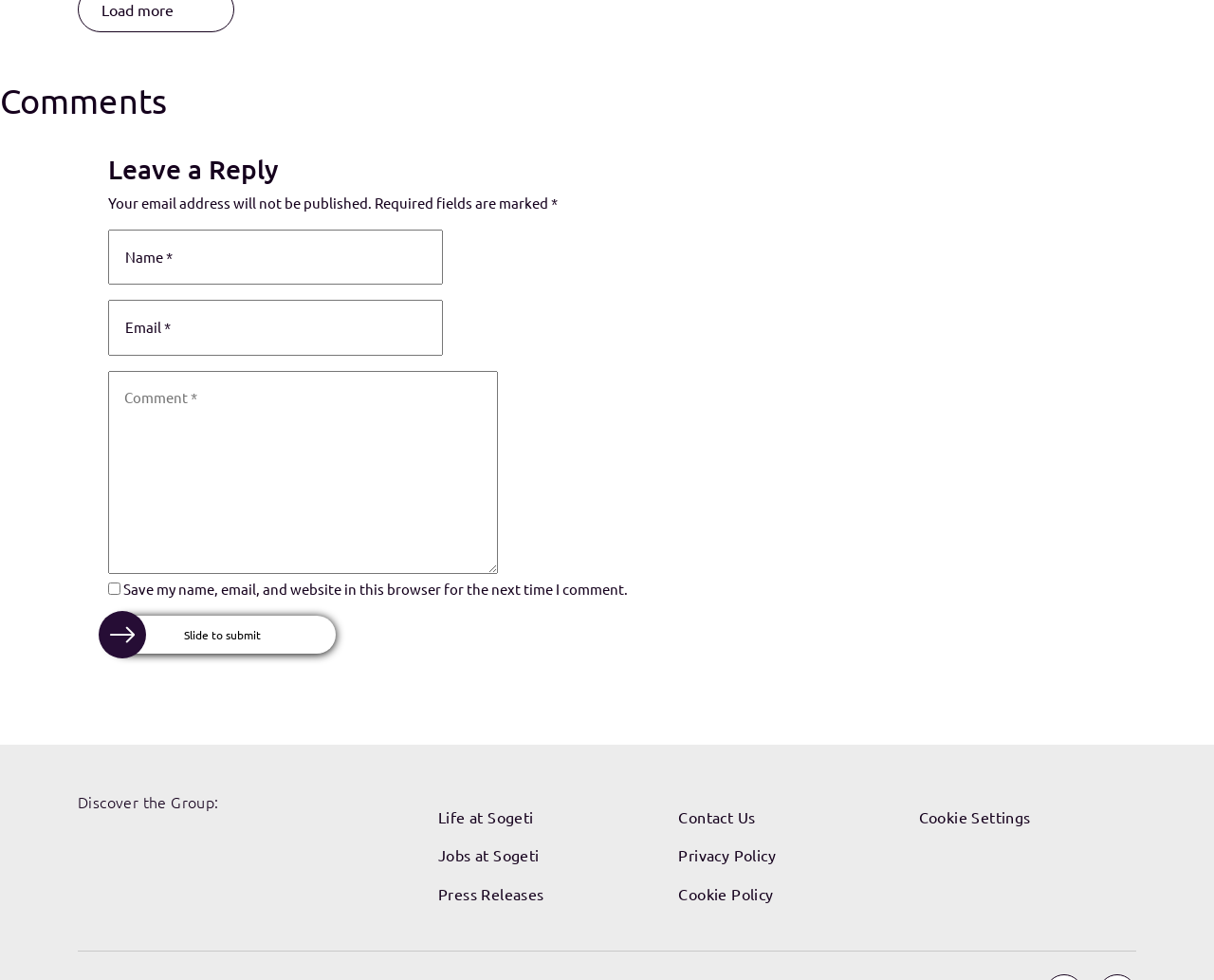Provide the bounding box coordinates for the UI element described in this sentence: "aria-describedby="email-notes" name="email" placeholder="Email *"". The coordinates should be four float values between 0 and 1, i.e., [left, top, right, bottom].

[0.089, 0.306, 0.365, 0.363]